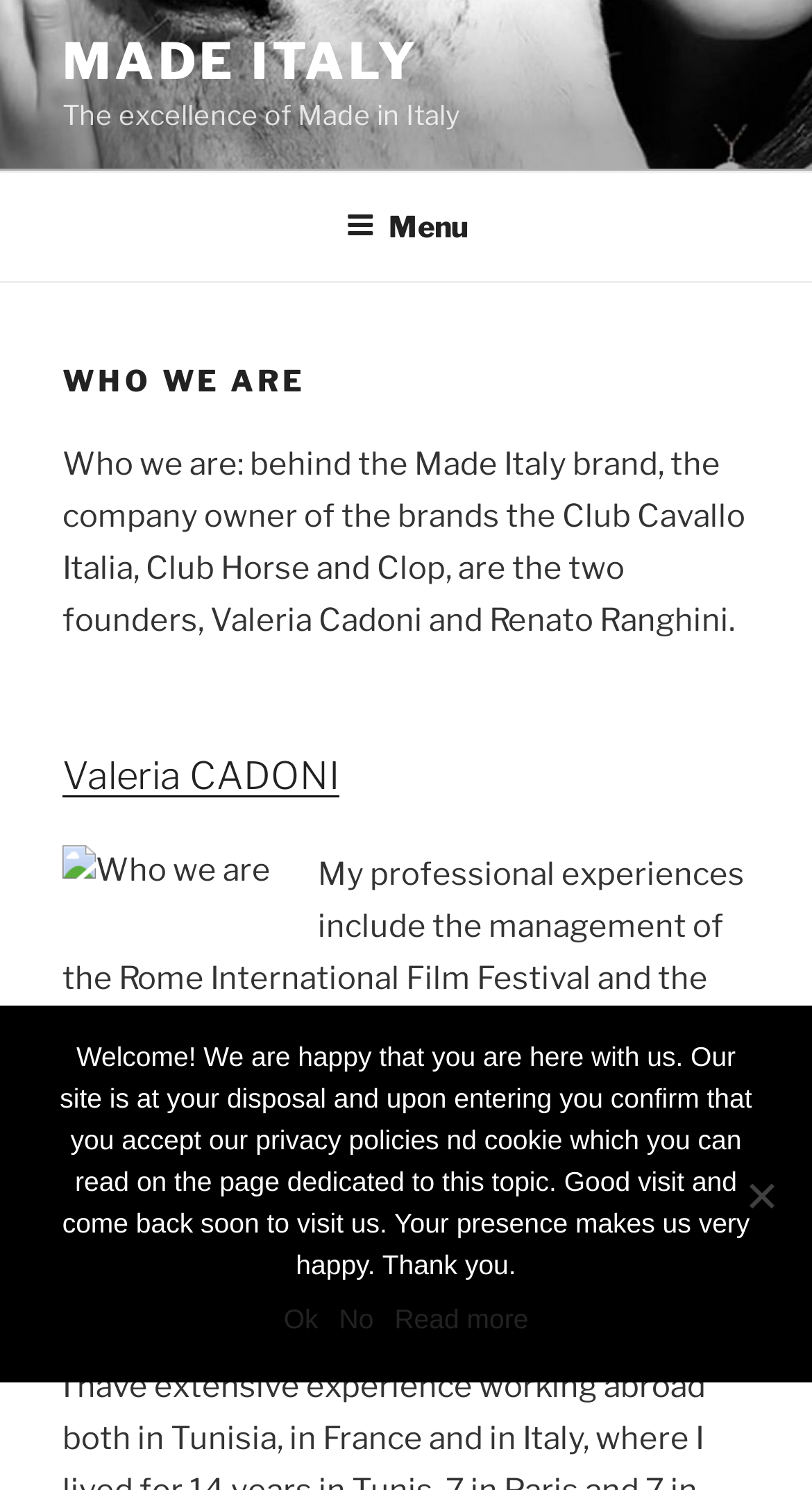Answer the following inquiry with a single word or phrase:
Who are the founders of the company?

Valeria Cadoni and Renato Ranghini